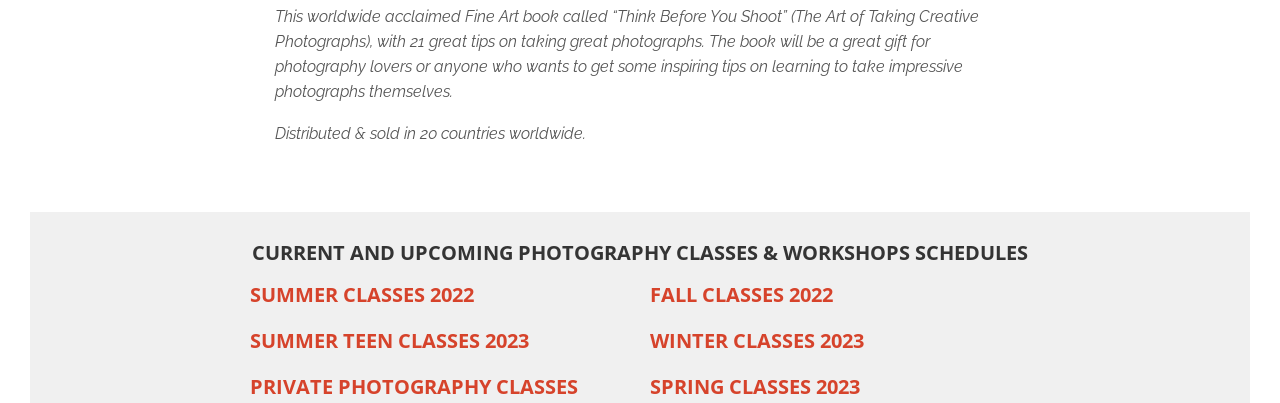Provide the bounding box coordinates of the HTML element described as: "developed by fabulous John Ford.". The bounding box coordinates should be four float numbers between 0 and 1, i.e., [left, top, right, bottom].

None